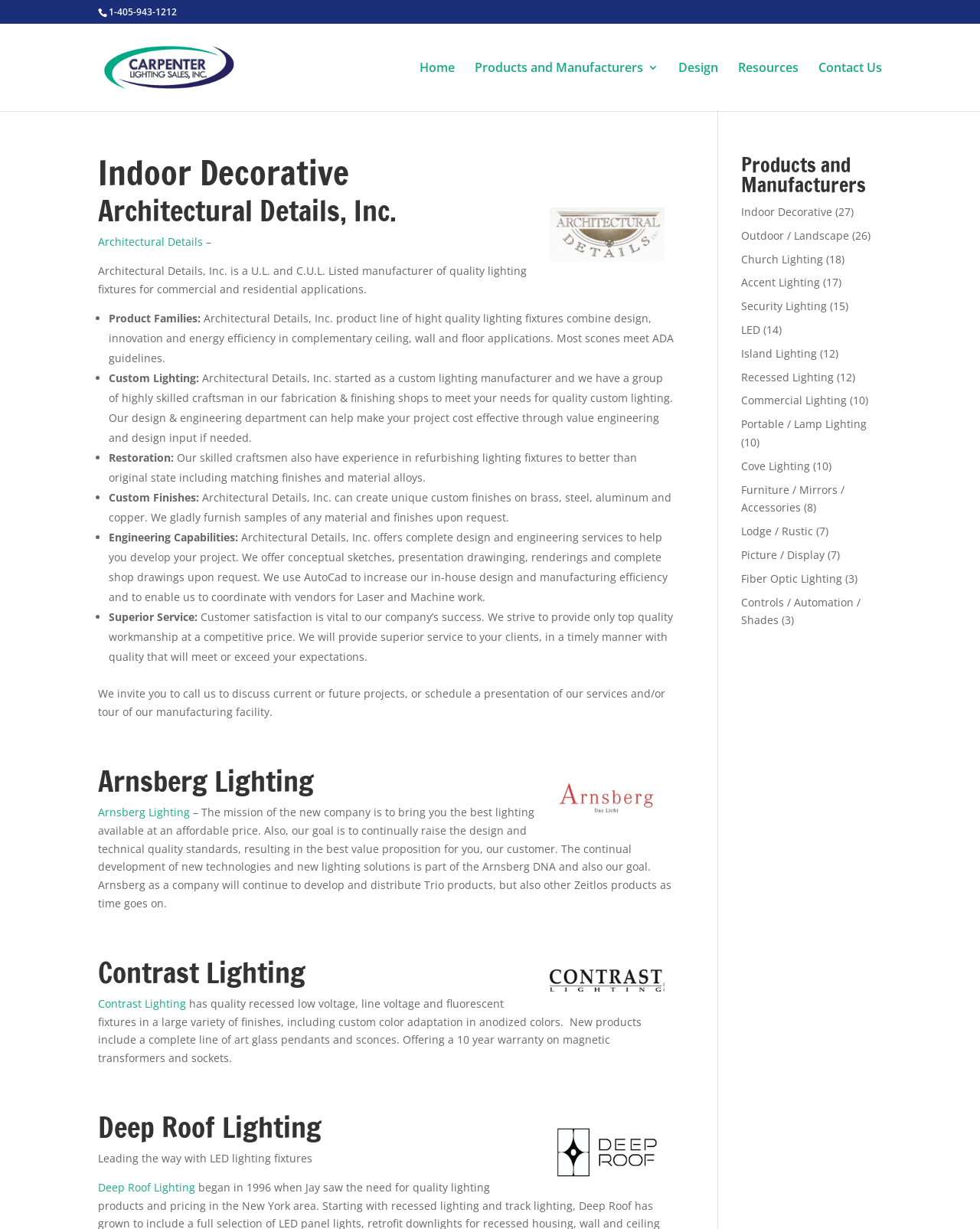Please reply to the following question using a single word or phrase: 
How many product families does Architectural Details, Inc. have?

Multiple